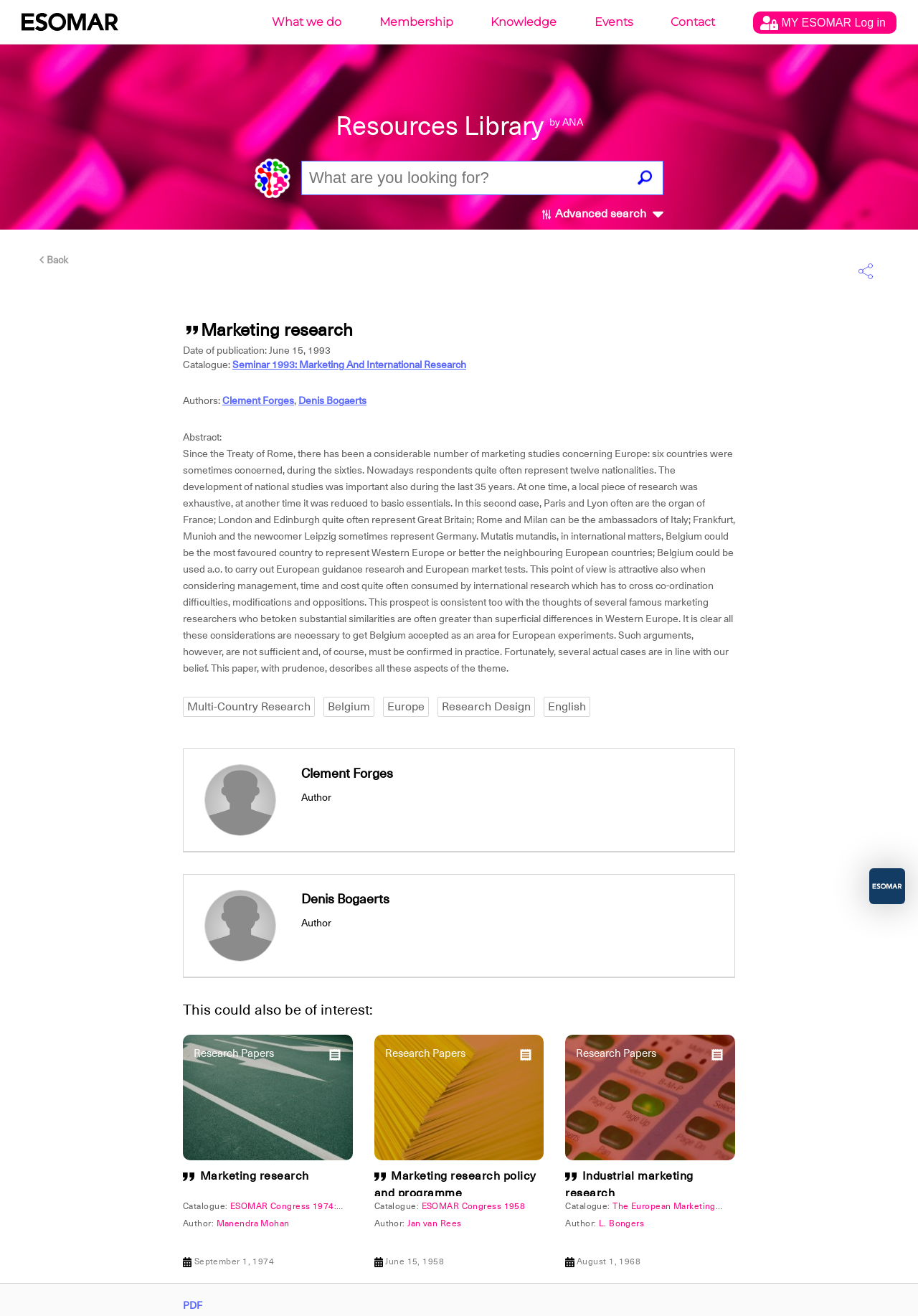What is the name of the library? Using the information from the screenshot, answer with a single word or phrase.

Resources Library by ANA